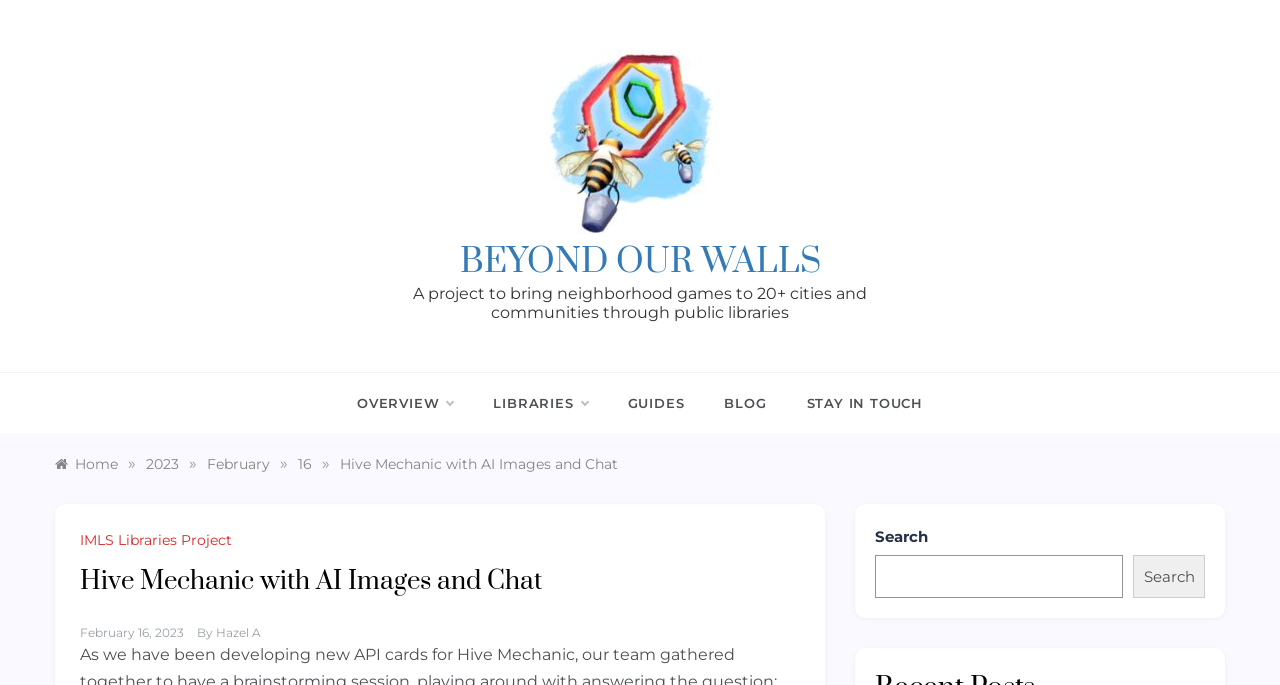What is the author of the current page?
Give a one-word or short-phrase answer derived from the screenshot.

Hazel A